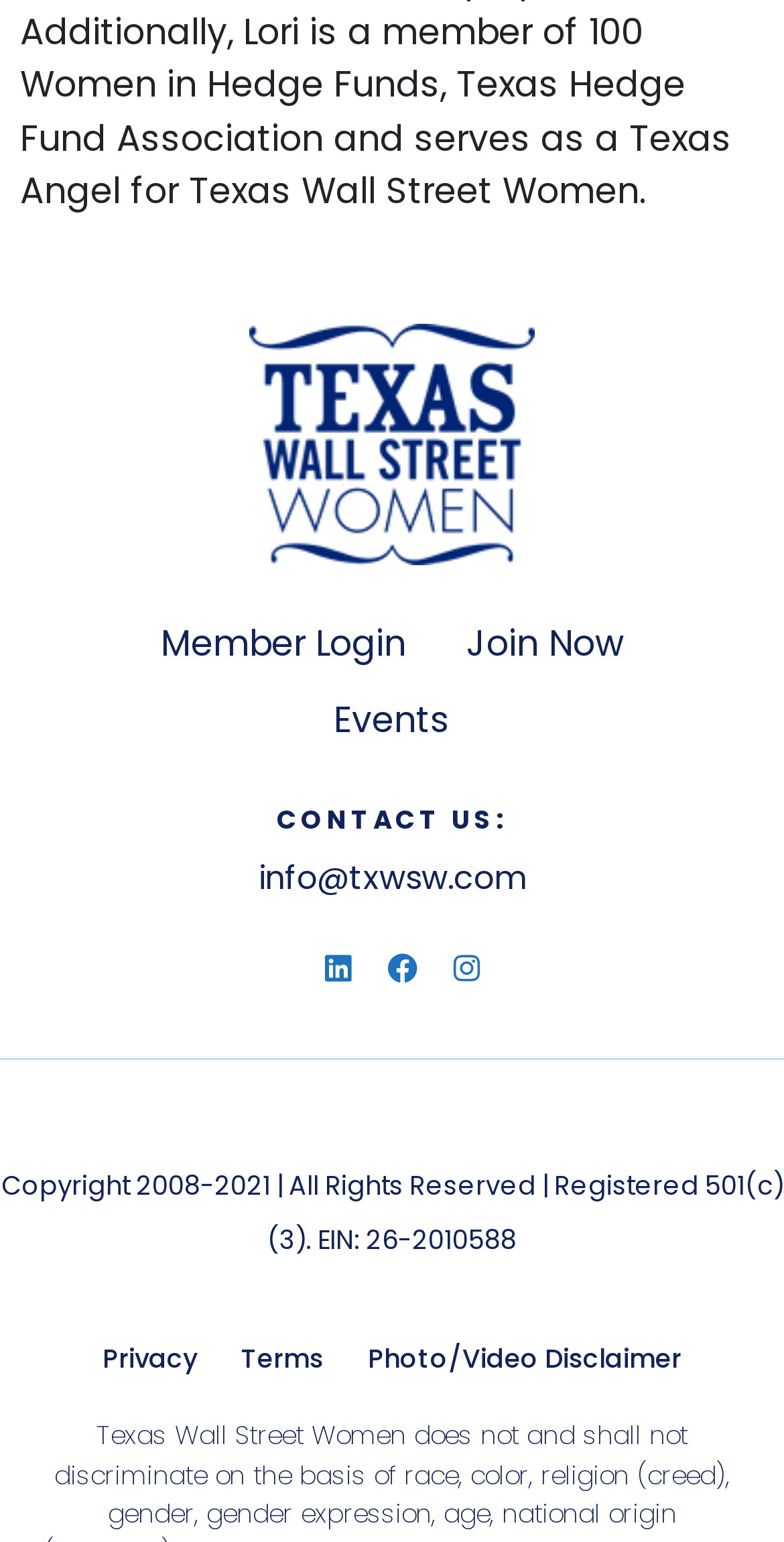Identify the bounding box coordinates of the element that should be clicked to fulfill this task: "view upcoming events". The coordinates should be provided as four float numbers between 0 and 1, i.e., [left, top, right, bottom].

[0.387, 0.443, 0.613, 0.492]